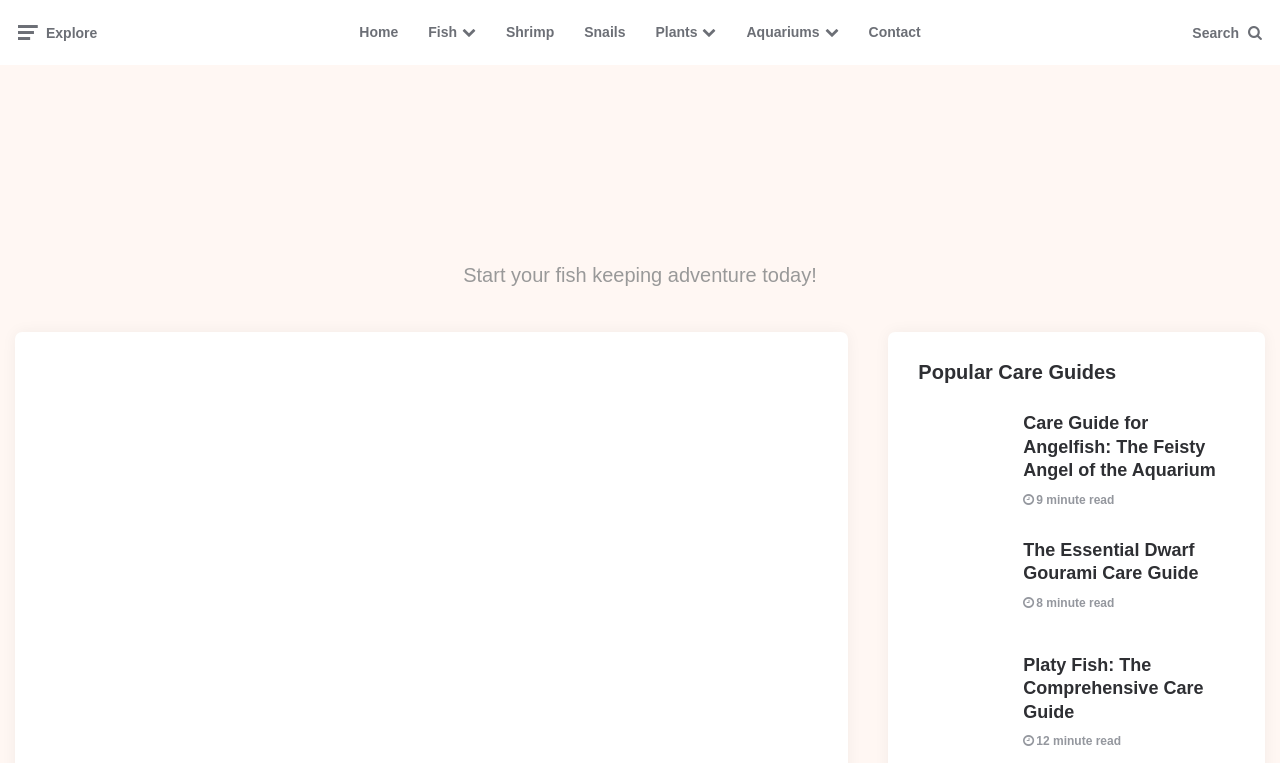Kindly provide the bounding box coordinates of the section you need to click on to fulfill the given instruction: "Search for something".

[0.931, 0.032, 0.968, 0.053]